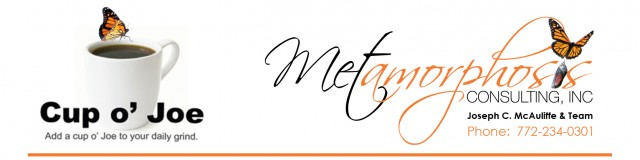What is the contact number provided?
Using the image, elaborate on the answer with as much detail as possible.

The contact number provided is 772-234-0301, which is displayed below the company name and is a direct line for inquiries.